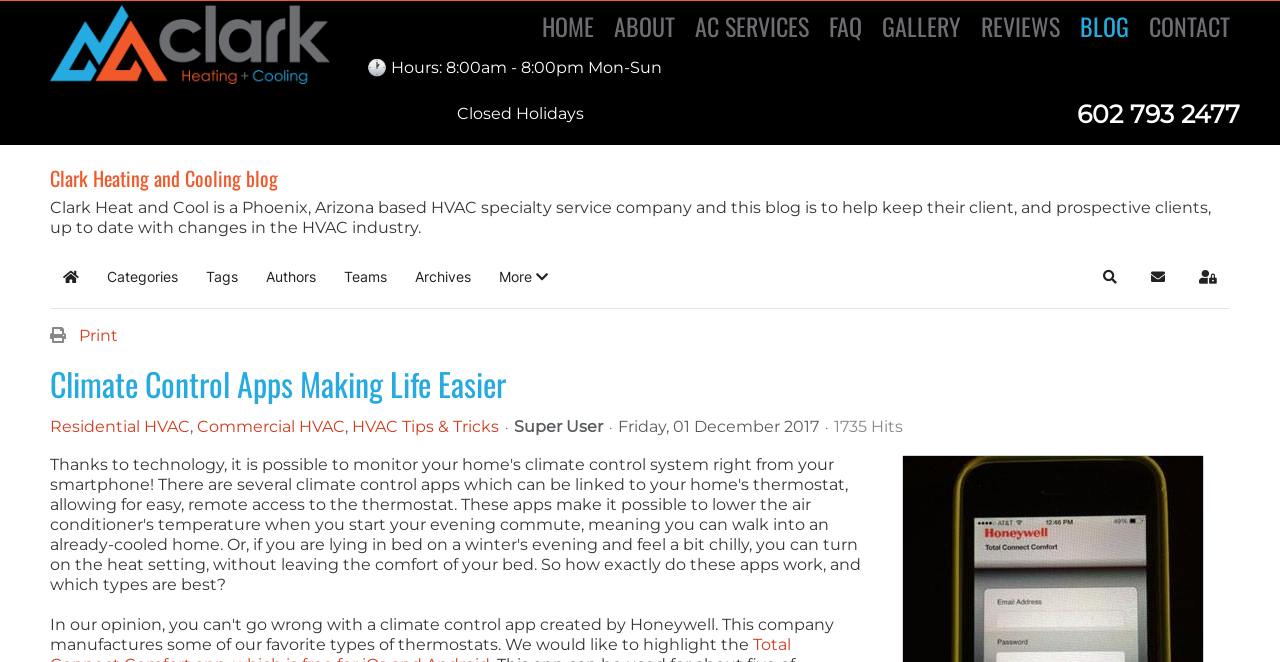Please reply with a single word or brief phrase to the question: 
How many hits does the blog post have?

1735